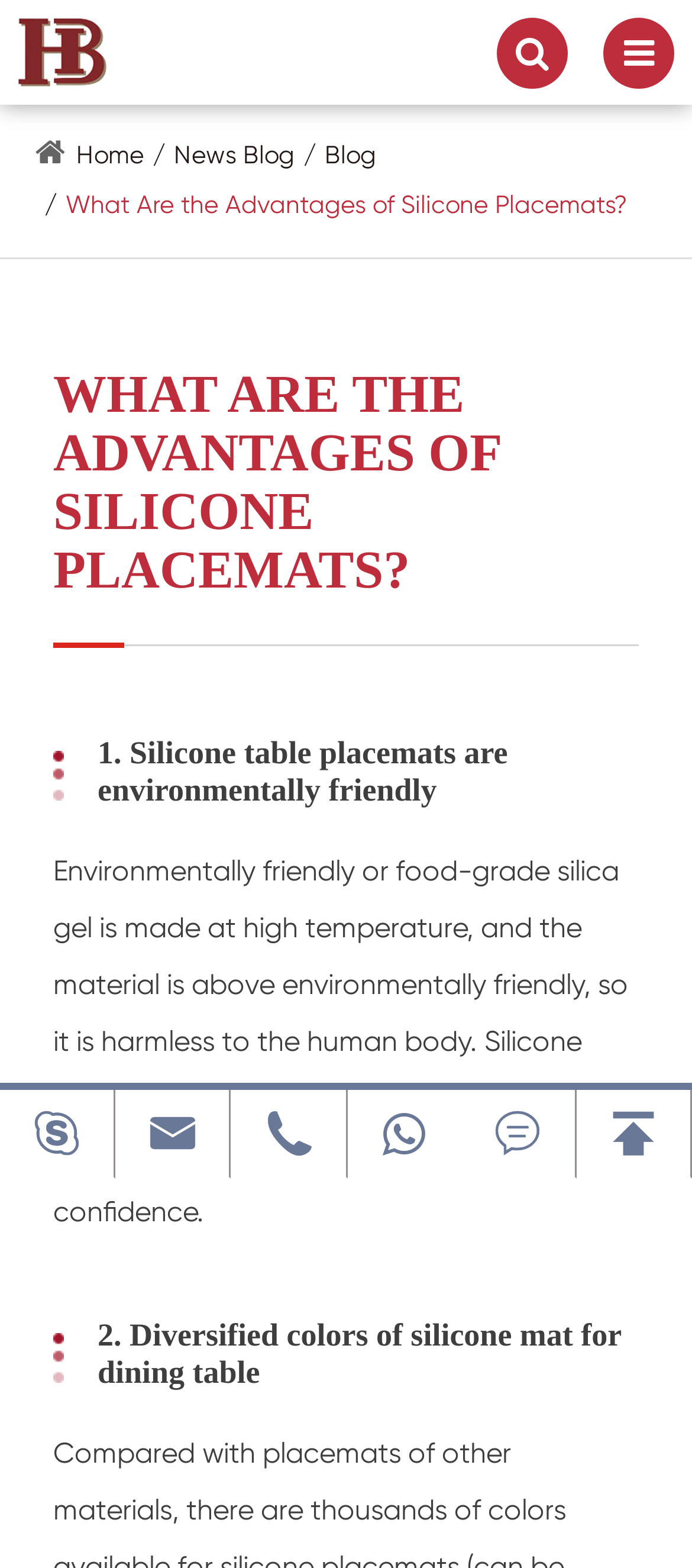Answer the question using only one word or a concise phrase: How many navigation links are there?

4